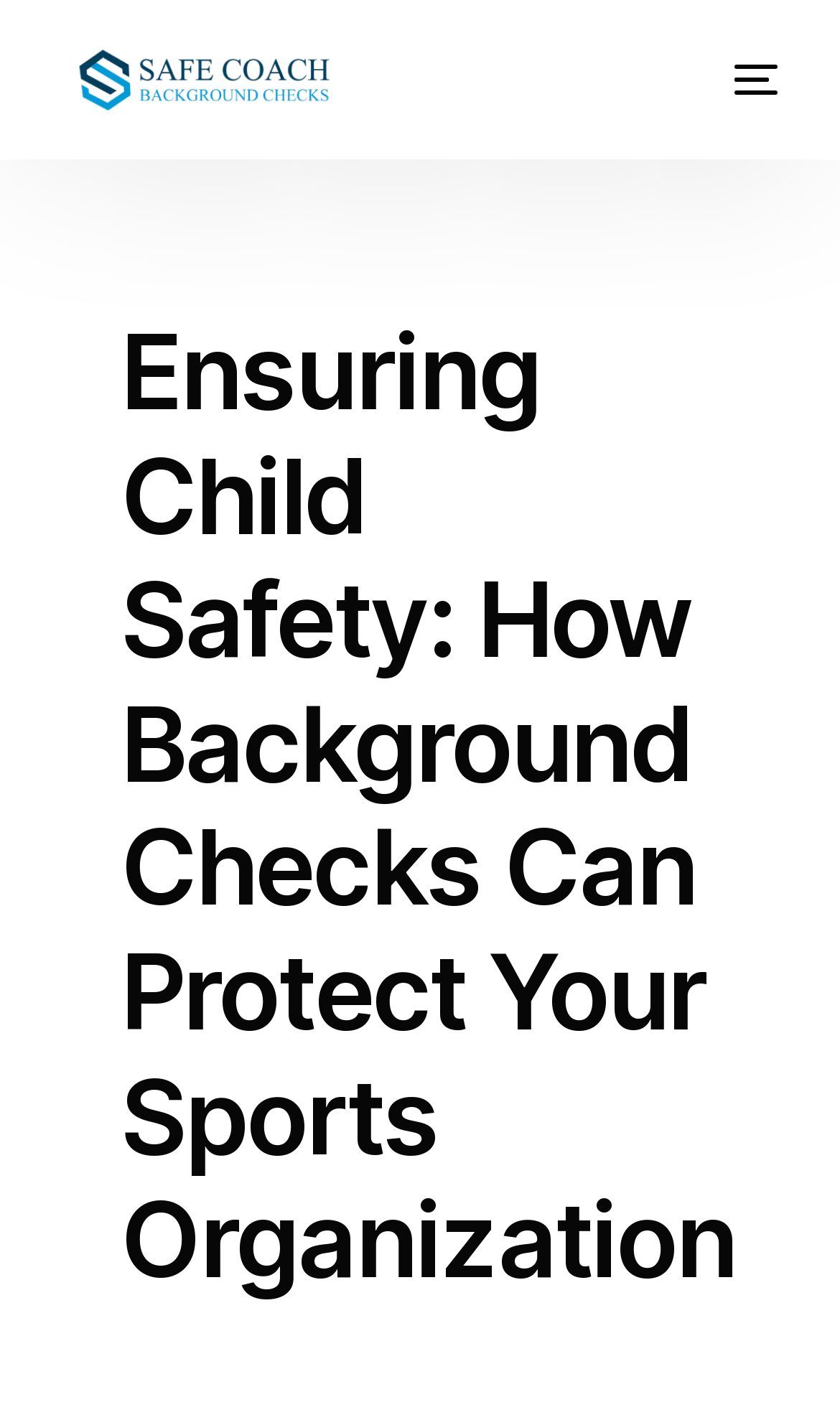Please provide the bounding box coordinates for the UI element as described: "Home". The coordinates must be four floats between 0 and 1, represented as [left, top, right, bottom].

[0.05, 0.194, 0.95, 0.269]